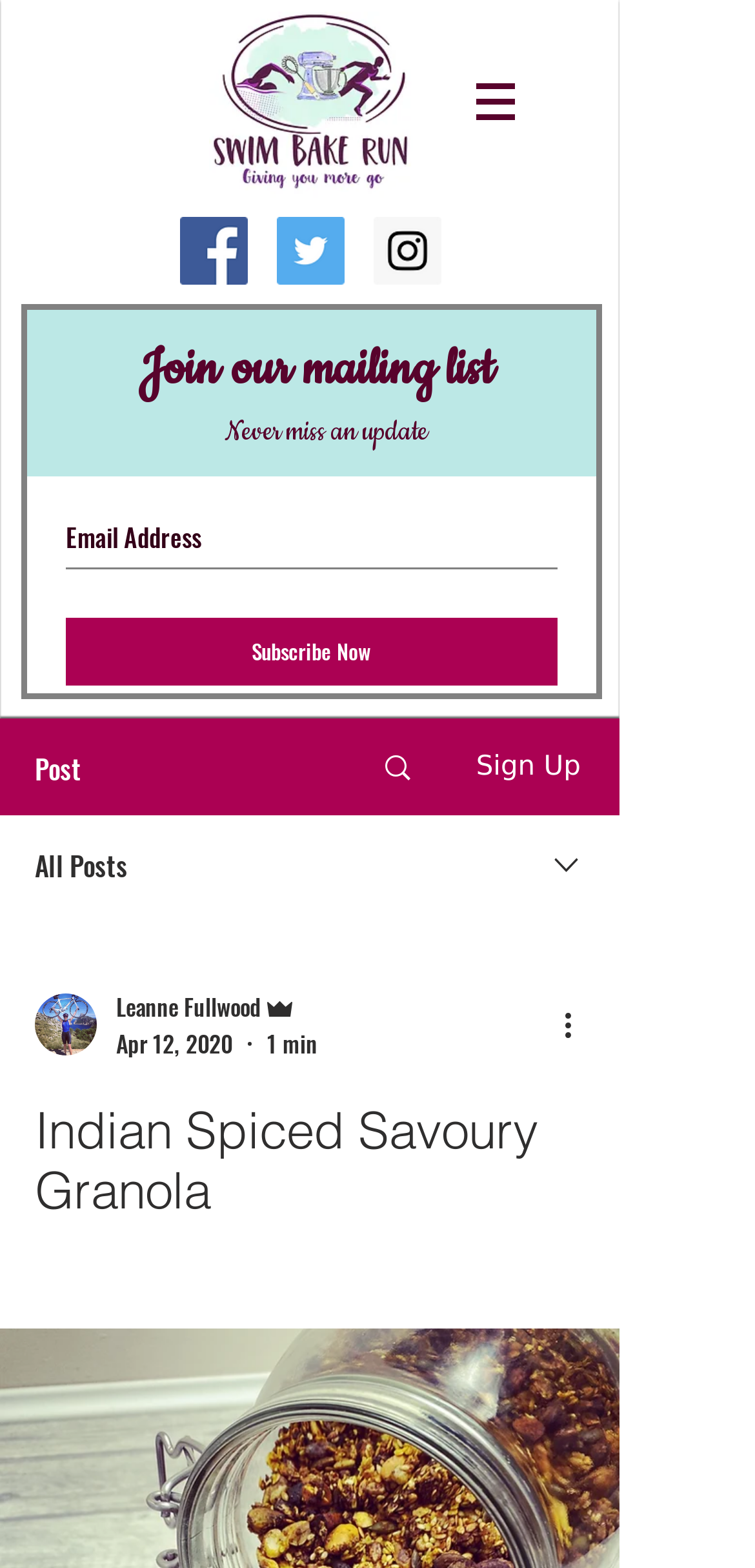What is the name of the blog?
Please respond to the question with as much detail as possible.

I inferred this answer by looking at the logo image at the top of the webpage, which is labeled as 'Swim Bake Run Logo.jpg'.